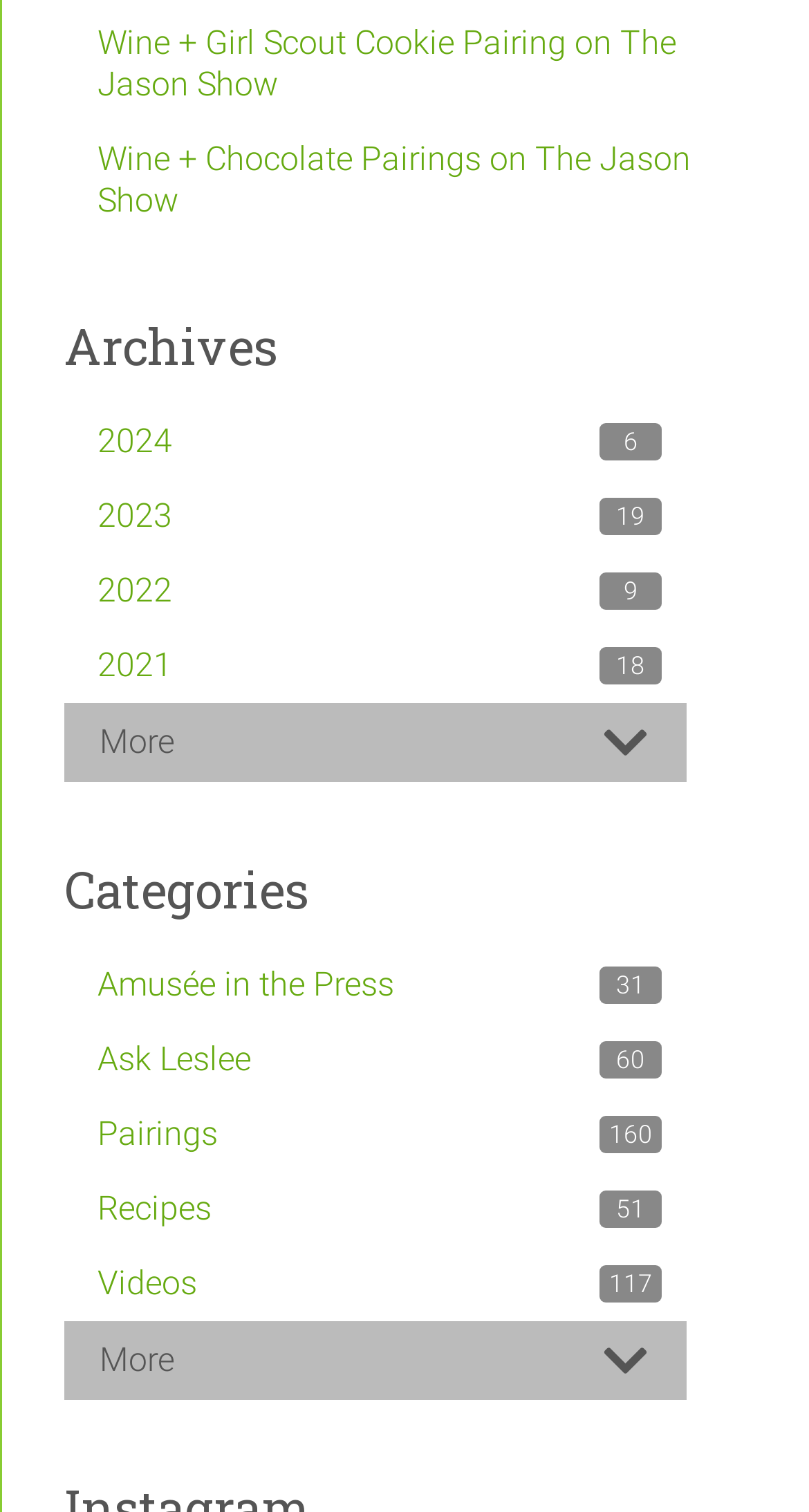Refer to the image and provide an in-depth answer to the question: 
What is the name of the TV show mentioned on the page?

By examining the links at the top of the page, I can see that two TV show episodes are mentioned, both of which are from 'The Jason Show'.